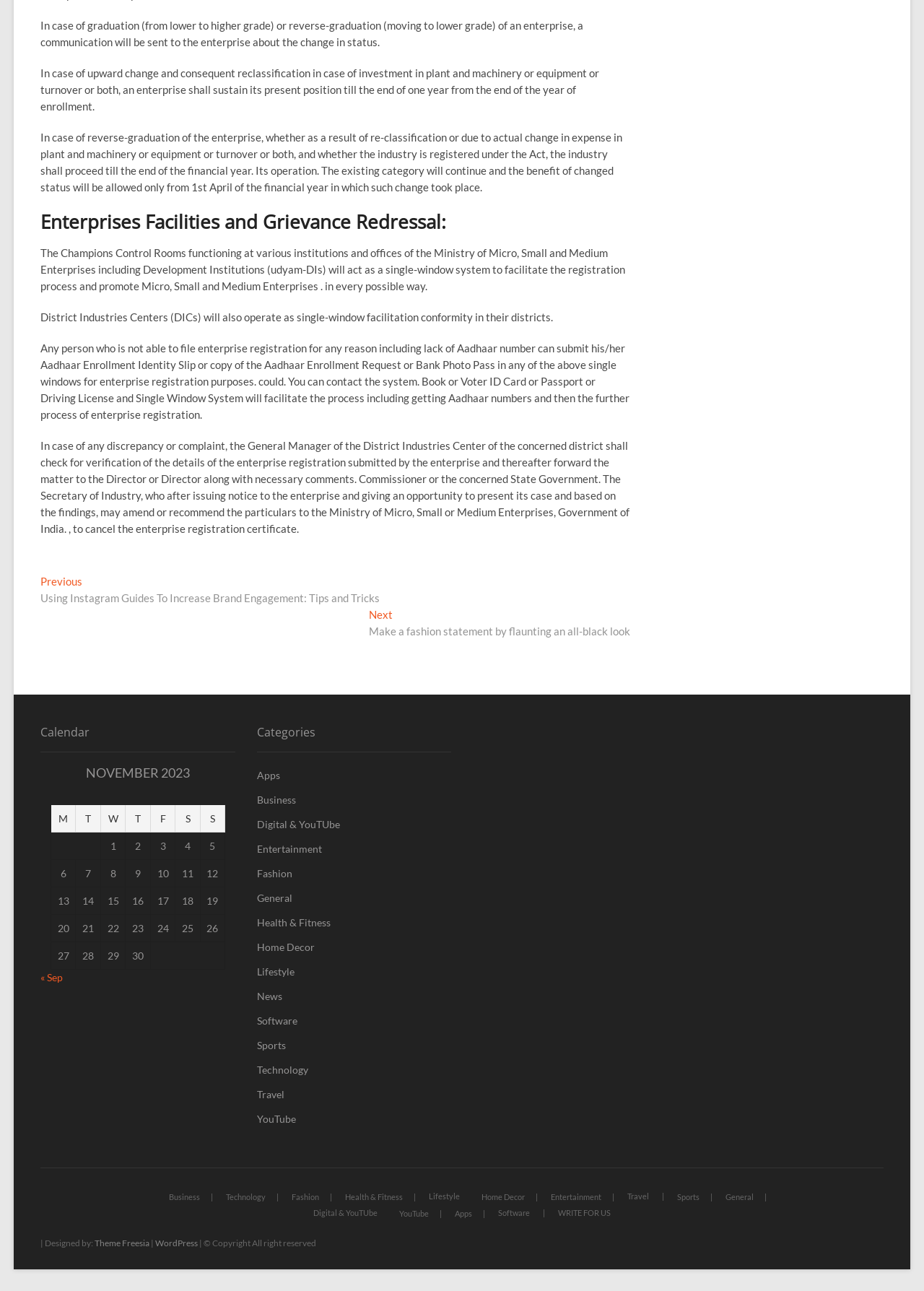Please locate the bounding box coordinates of the element that needs to be clicked to achieve the following instruction: "Click on 'Apps'". The coordinates should be four float numbers between 0 and 1, i.e., [left, top, right, bottom].

[0.278, 0.595, 0.488, 0.606]